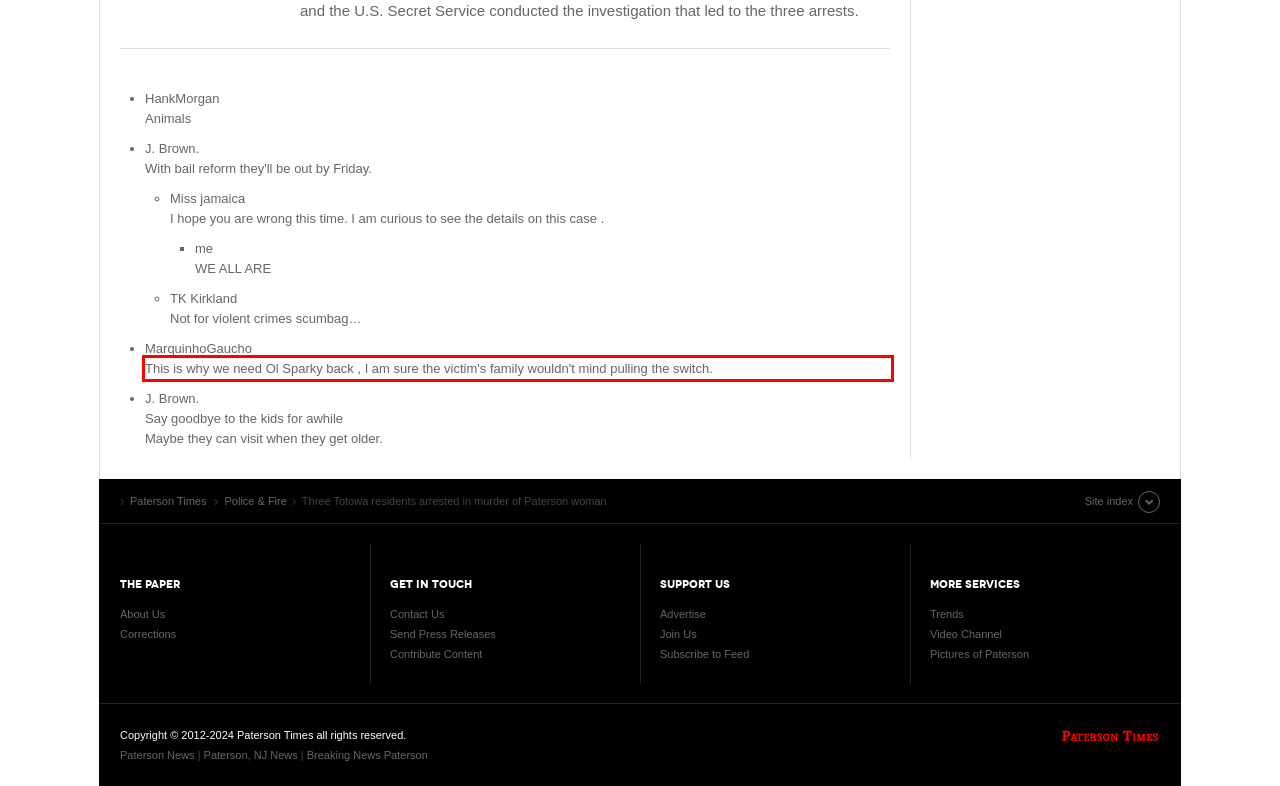There is a UI element on the webpage screenshot marked by a red bounding box. Extract and generate the text content from within this red box.

This is why we need Ol Sparky back , I am sure the victim's family wouldn't mind pulling the switch.